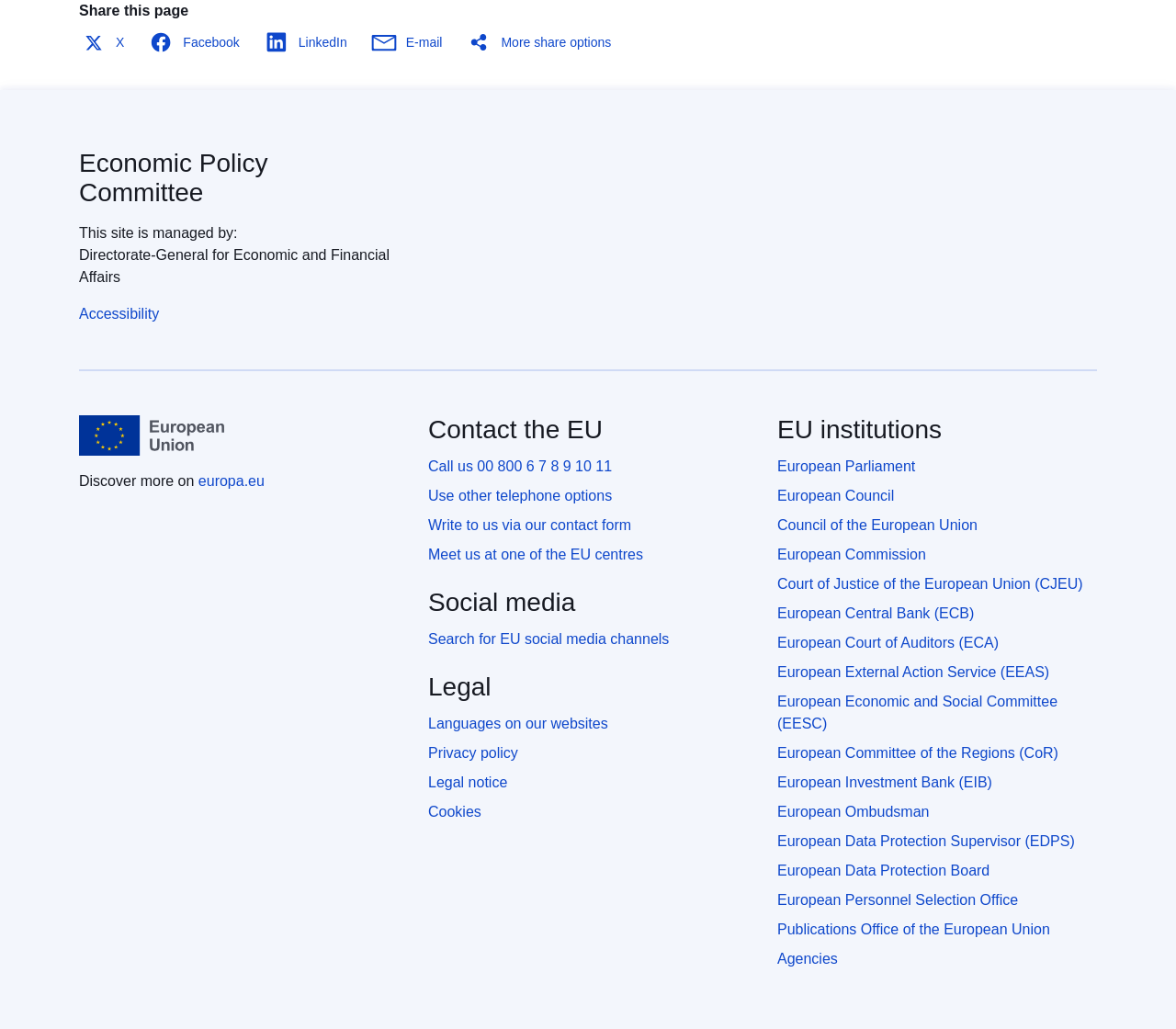What is the name of the committee?
Please provide a comprehensive and detailed answer to the question.

The heading 'Economic Policy Committee' is present on the webpage, and it is also a link. This suggests that the name of the committee is 'Economic Policy Committee'.